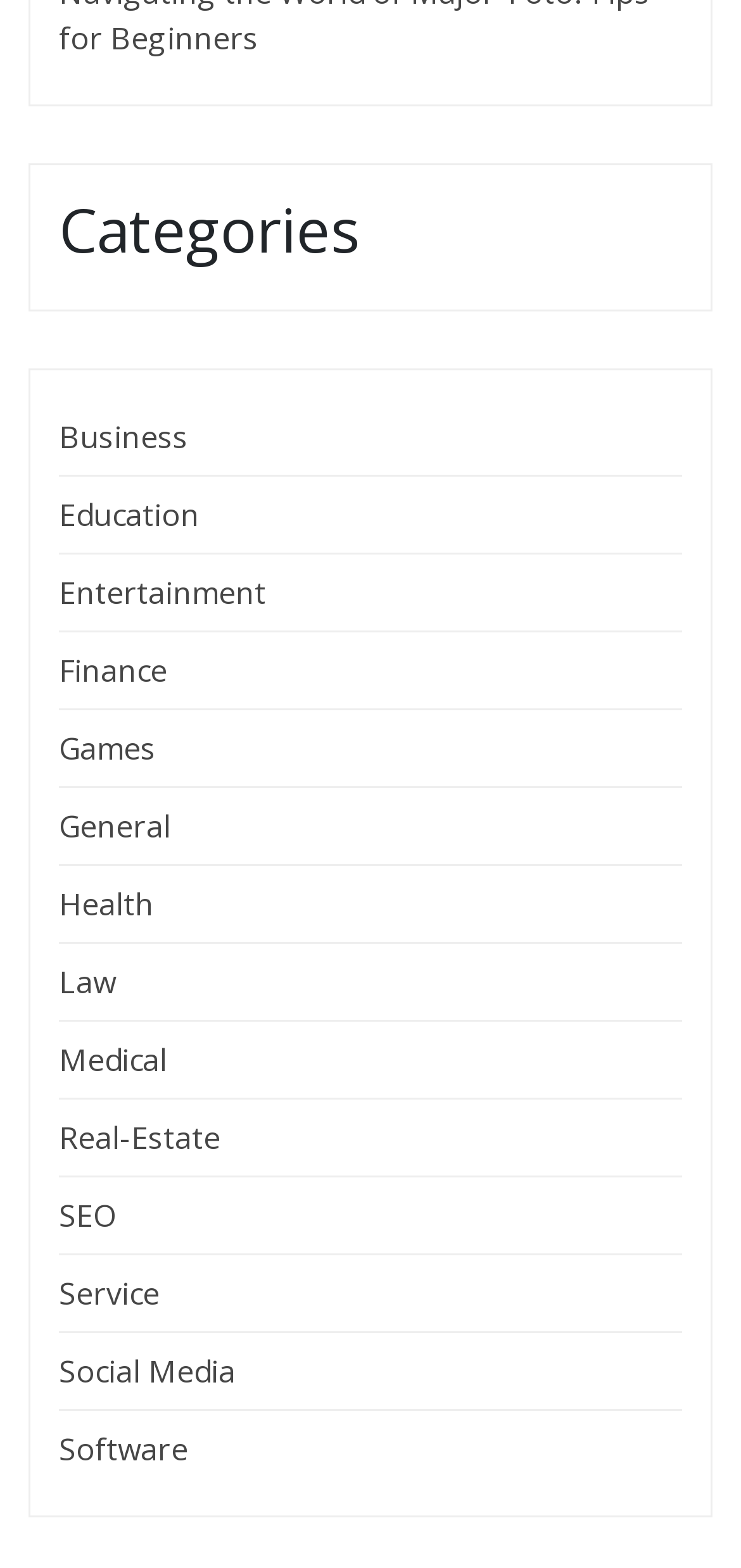Identify the bounding box coordinates of the clickable region necessary to fulfill the following instruction: "Click on Business category". The bounding box coordinates should be four float numbers between 0 and 1, i.e., [left, top, right, bottom].

[0.079, 0.265, 0.254, 0.292]